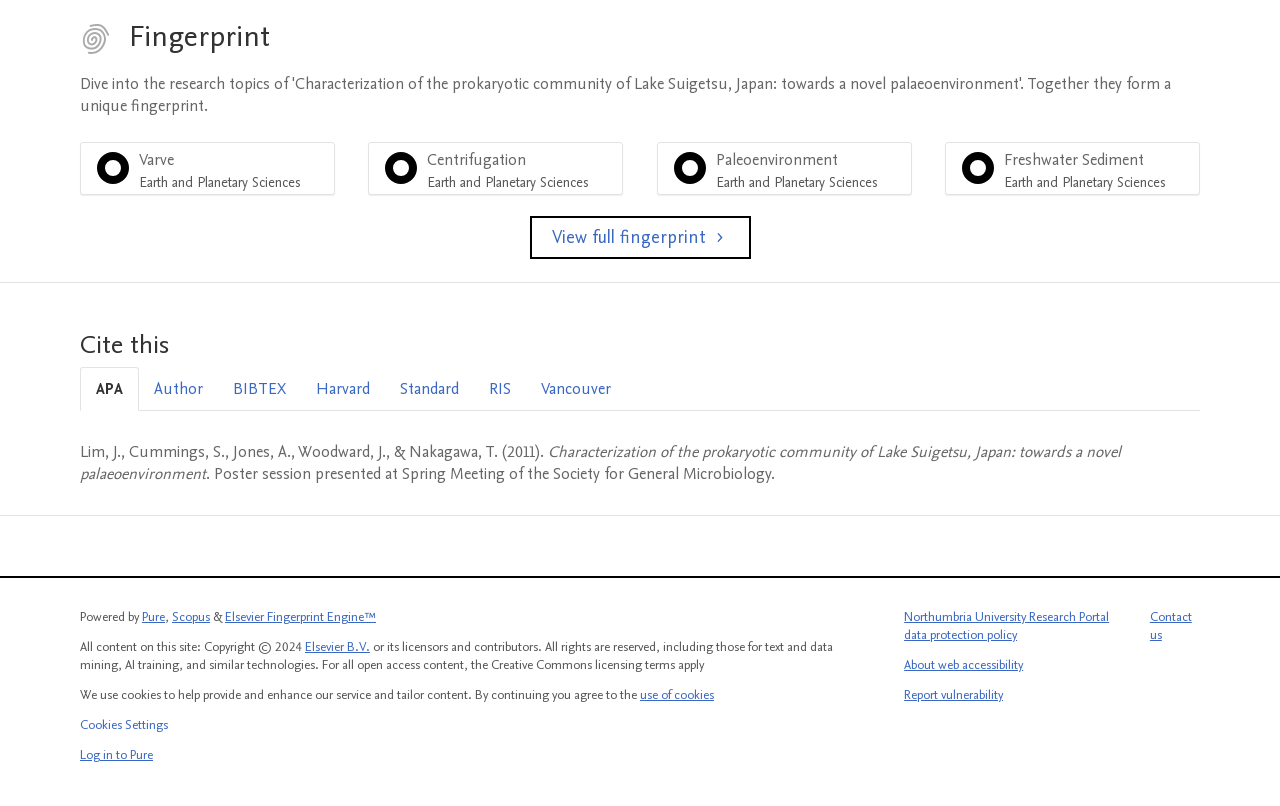What is the name of the university associated with this research?
Using the information from the image, provide a comprehensive answer to the question.

I found the answer by looking at the link at the bottom of the page, which mentions 'Northumbria University Research Portal data protection policy'. This suggests that the research is associated with Northumbria University.